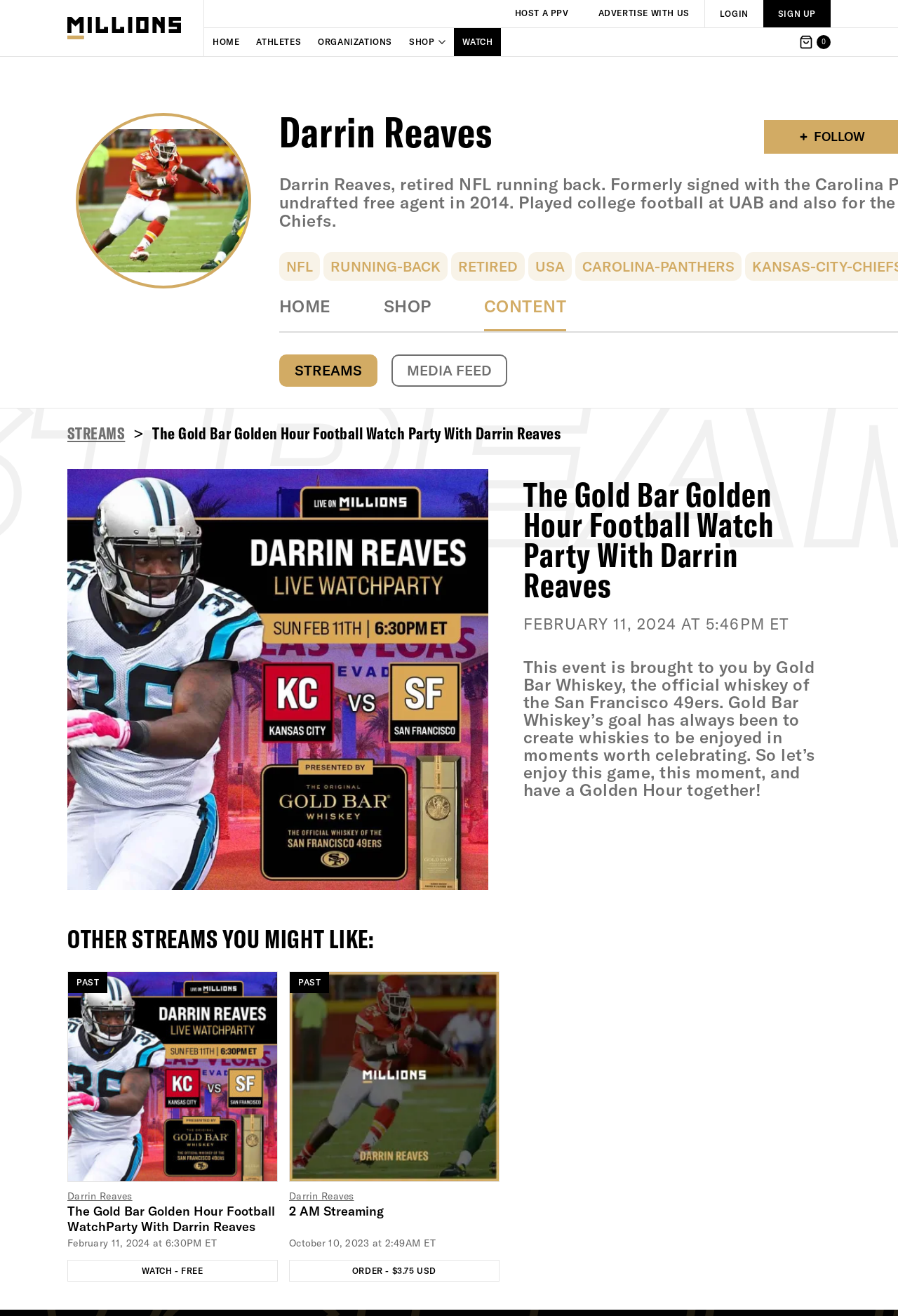Please locate and retrieve the main header text of the webpage.

The Gold Bar Golden Hour Football Watch Party With Darrin Reaves